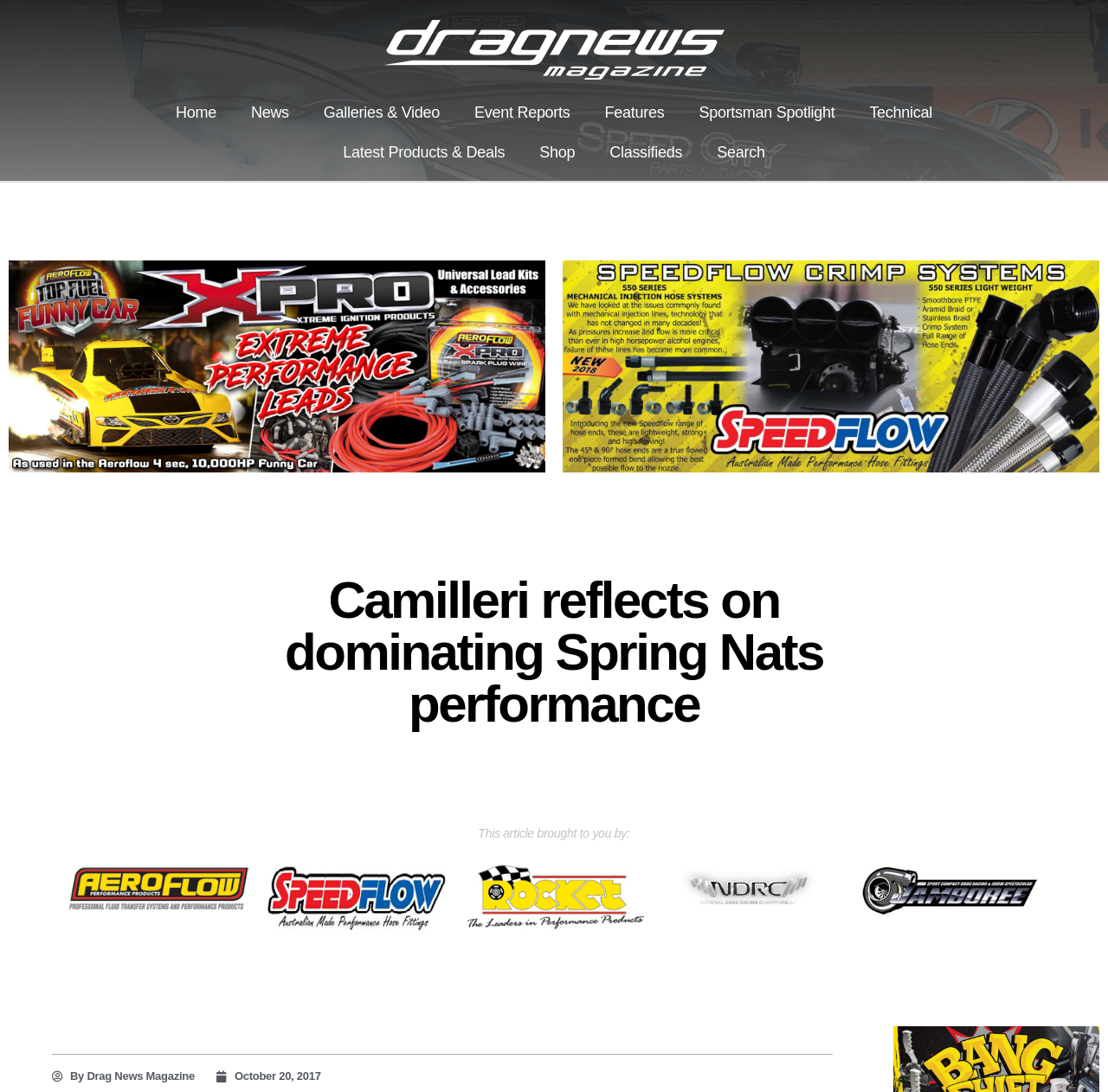Utilize the details in the image to thoroughly answer the following question: What is the name of the race track mentioned?

By analyzing the webpage content, I found that the article is about Daniel Camilleri's performance at the Spring Nationals, and the race track mentioned is Adelaide International Raceway.